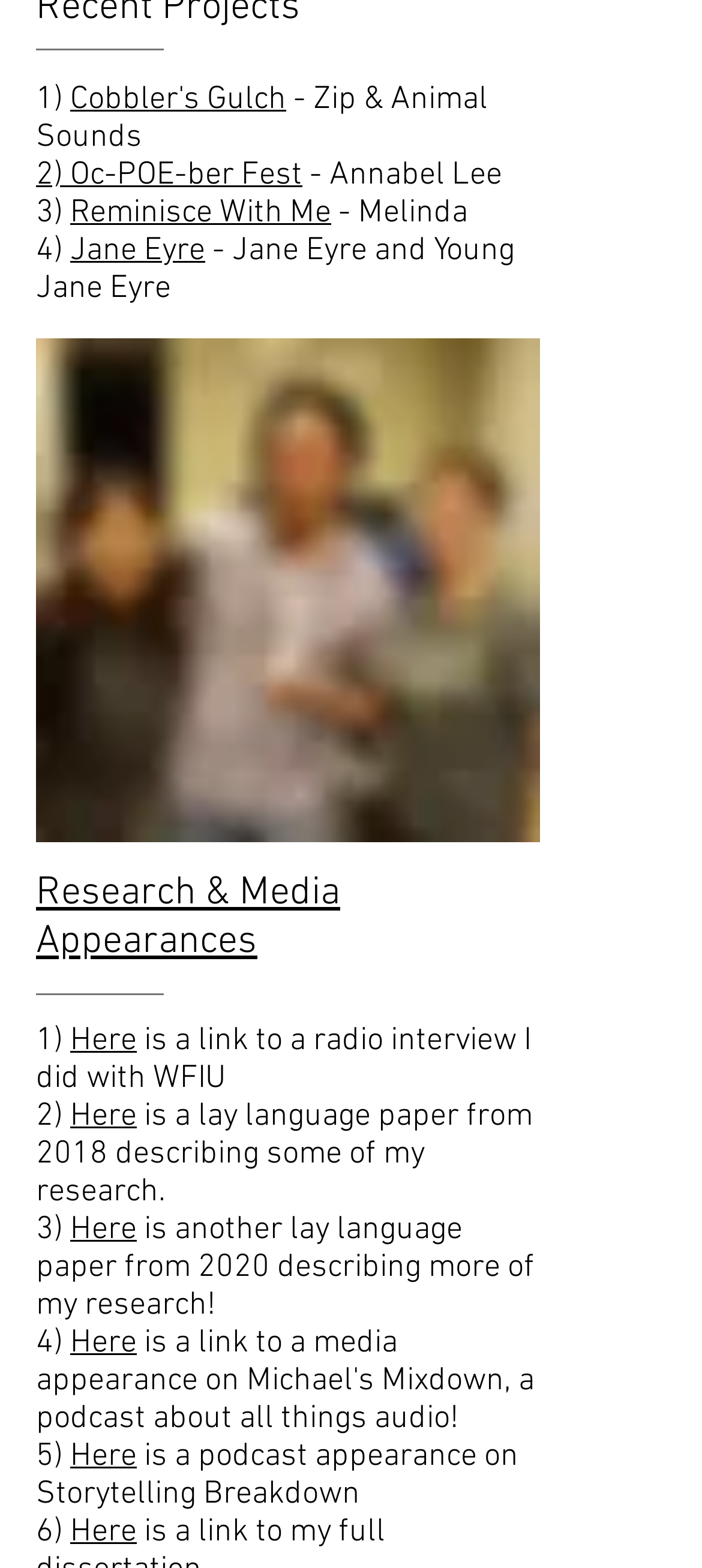Give a one-word or short-phrase answer to the following question: 
How many numbered items are there in the list of books and media appearances?

6